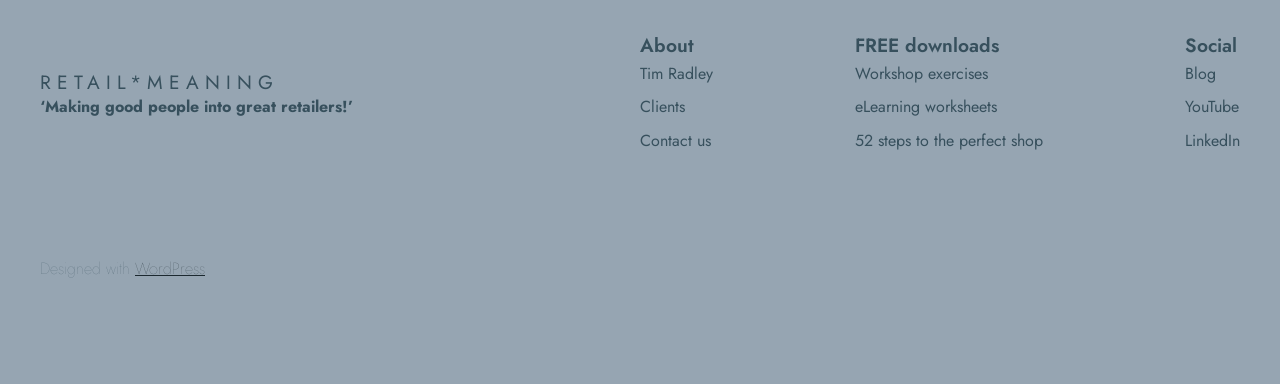Please identify the bounding box coordinates of the clickable area that will fulfill the following instruction: "Click on 'About'". The coordinates should be in the format of four float numbers between 0 and 1, i.e., [left, top, right, bottom].

[0.5, 0.064, 0.542, 0.169]